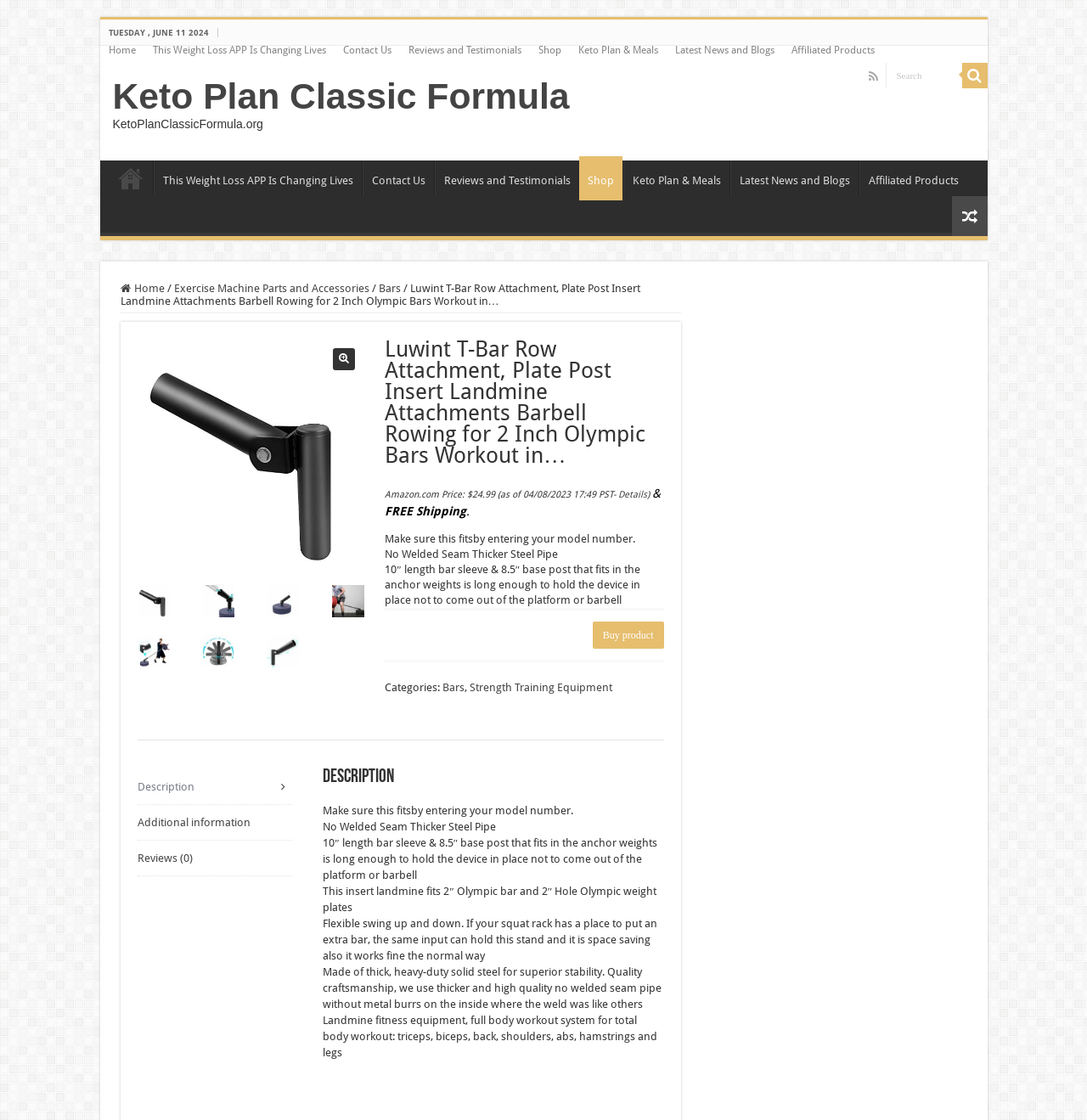What is the length of the bar sleeve?
Answer briefly with a single word or phrase based on the image.

10 inches